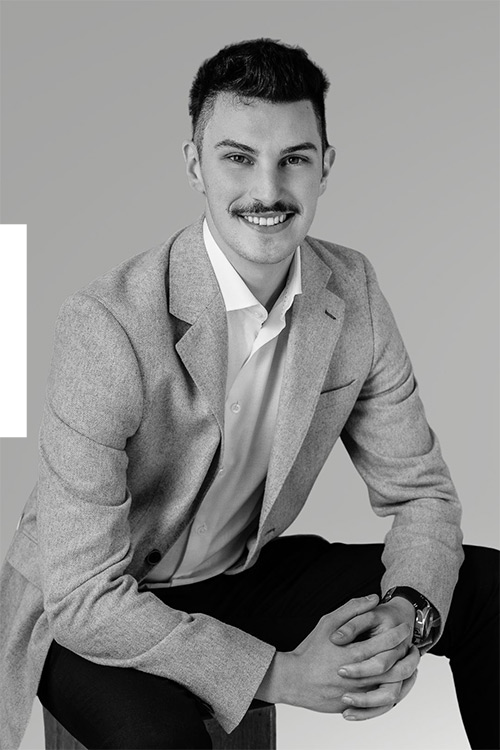What is Samuel's educational background?
Based on the image, answer the question with a single word or brief phrase.

Certificate IV in Community Services